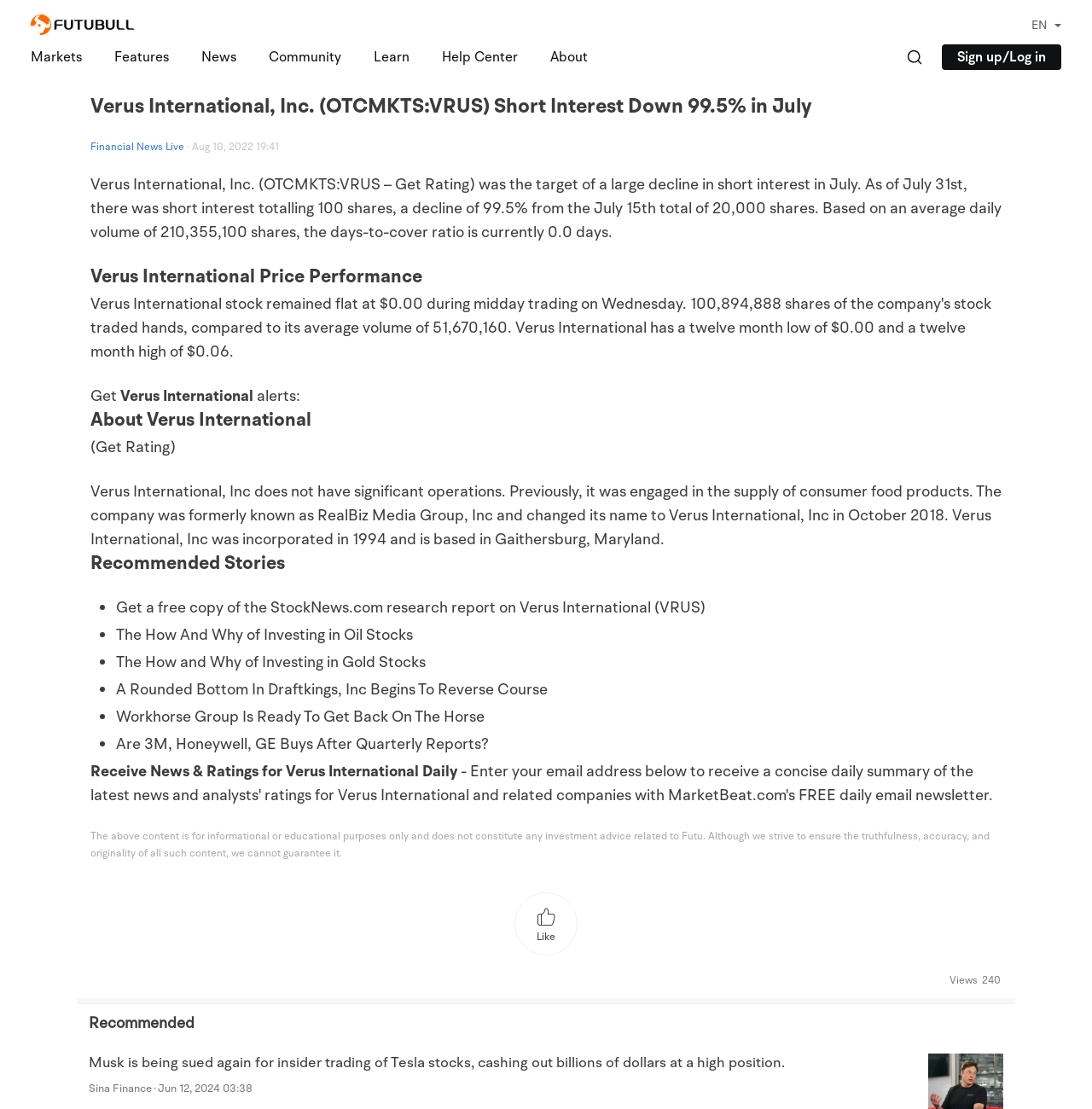How many shares were shorted on July 15th?
Provide an in-depth and detailed explanation in response to the question.

The number of shares shorted on July 15th is mentioned in the article as '20,000 shares'. This information can be obtained from the paragraph that starts with 'Verus International, Inc. (OTCMKTS:VRUS – Get Rating) was the target of a large decline in short interest in July'.